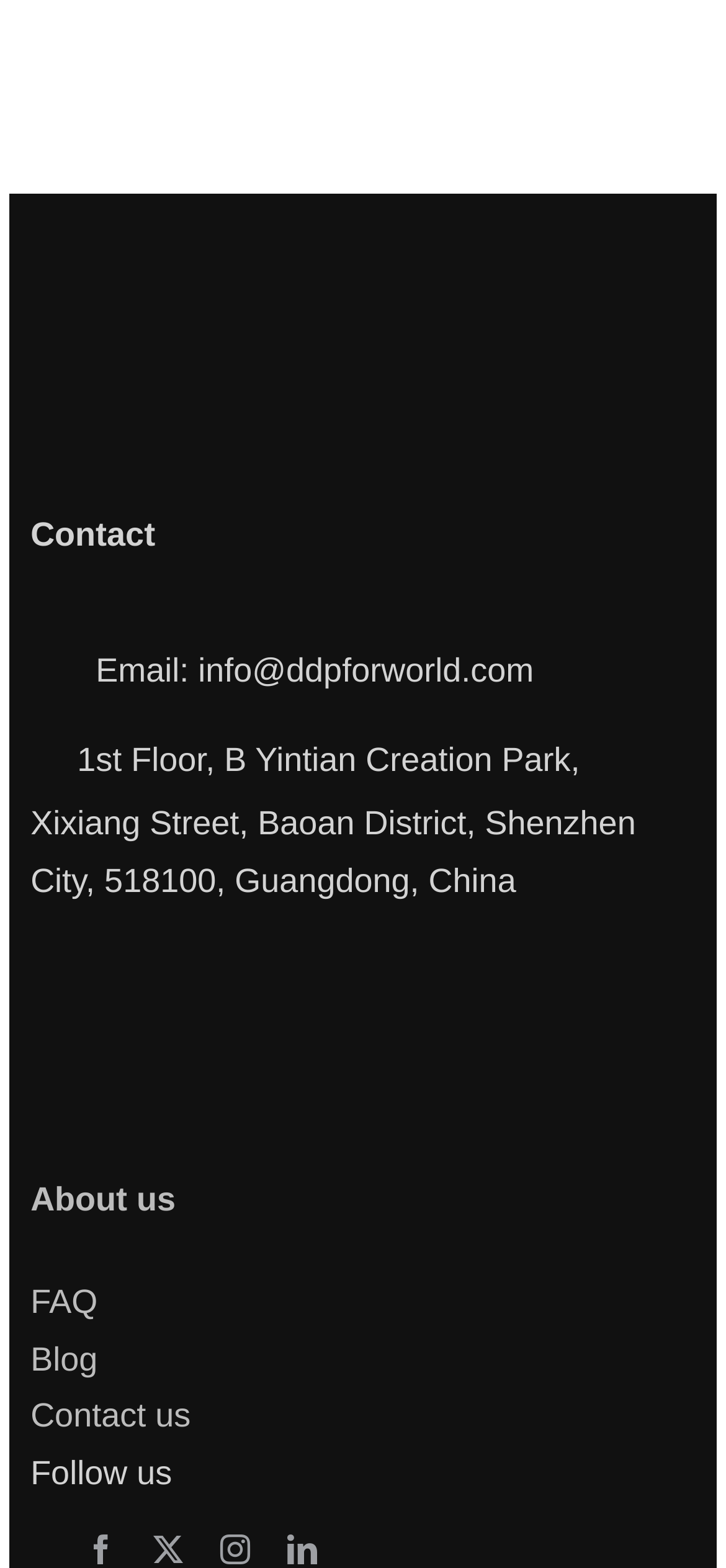Please reply to the following question with a single word or a short phrase:
What is the text above the social media links?

Follow us